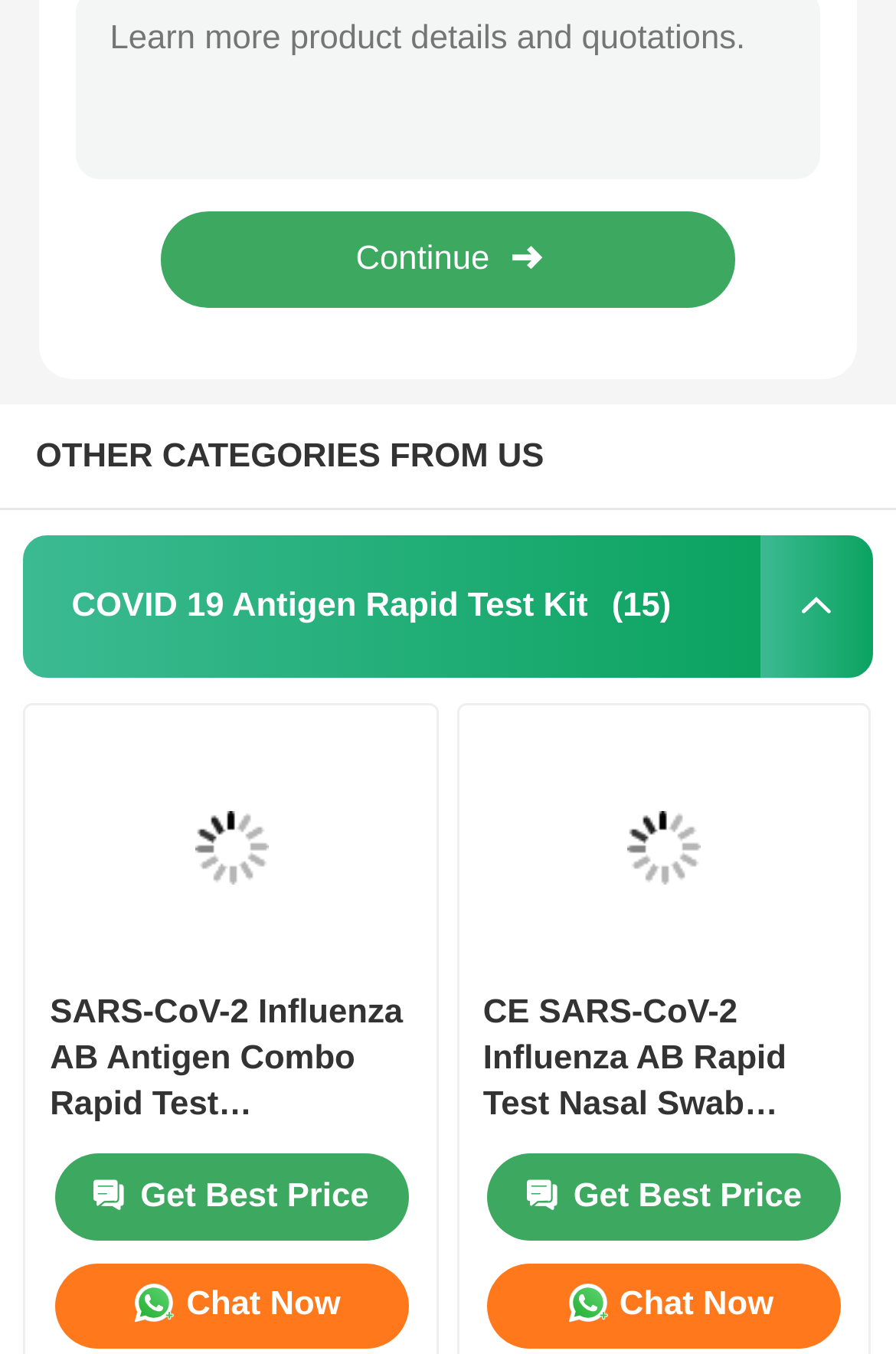Please find the bounding box for the UI element described by: "Infectious Disease Test Kit".

[0.08, 0.218, 0.92, 0.311]